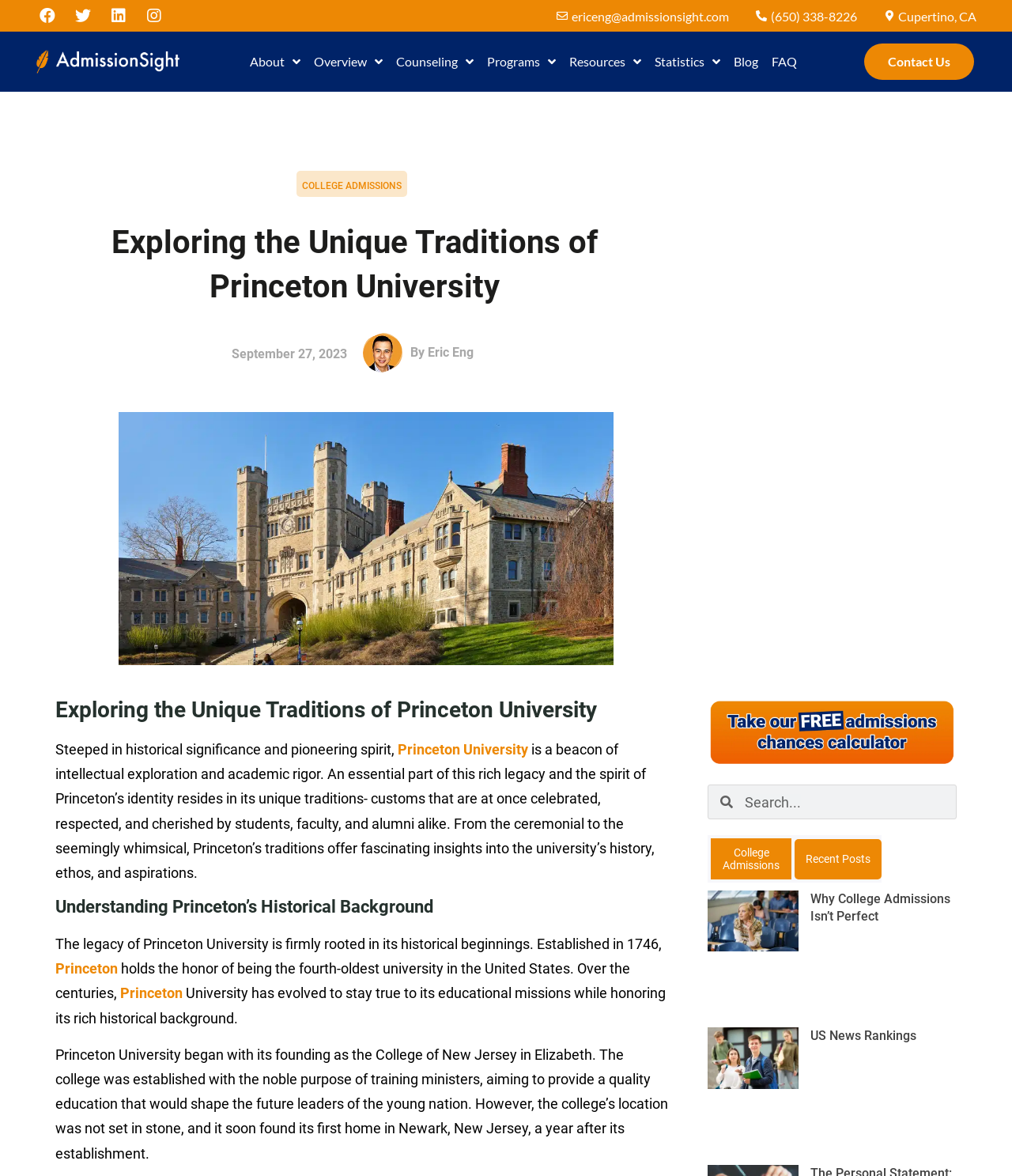Specify the bounding box coordinates of the element's area that should be clicked to execute the given instruction: "Click on the Facebook link". The coordinates should be four float numbers between 0 and 1, i.e., [left, top, right, bottom].

[0.031, 0.0, 0.062, 0.027]